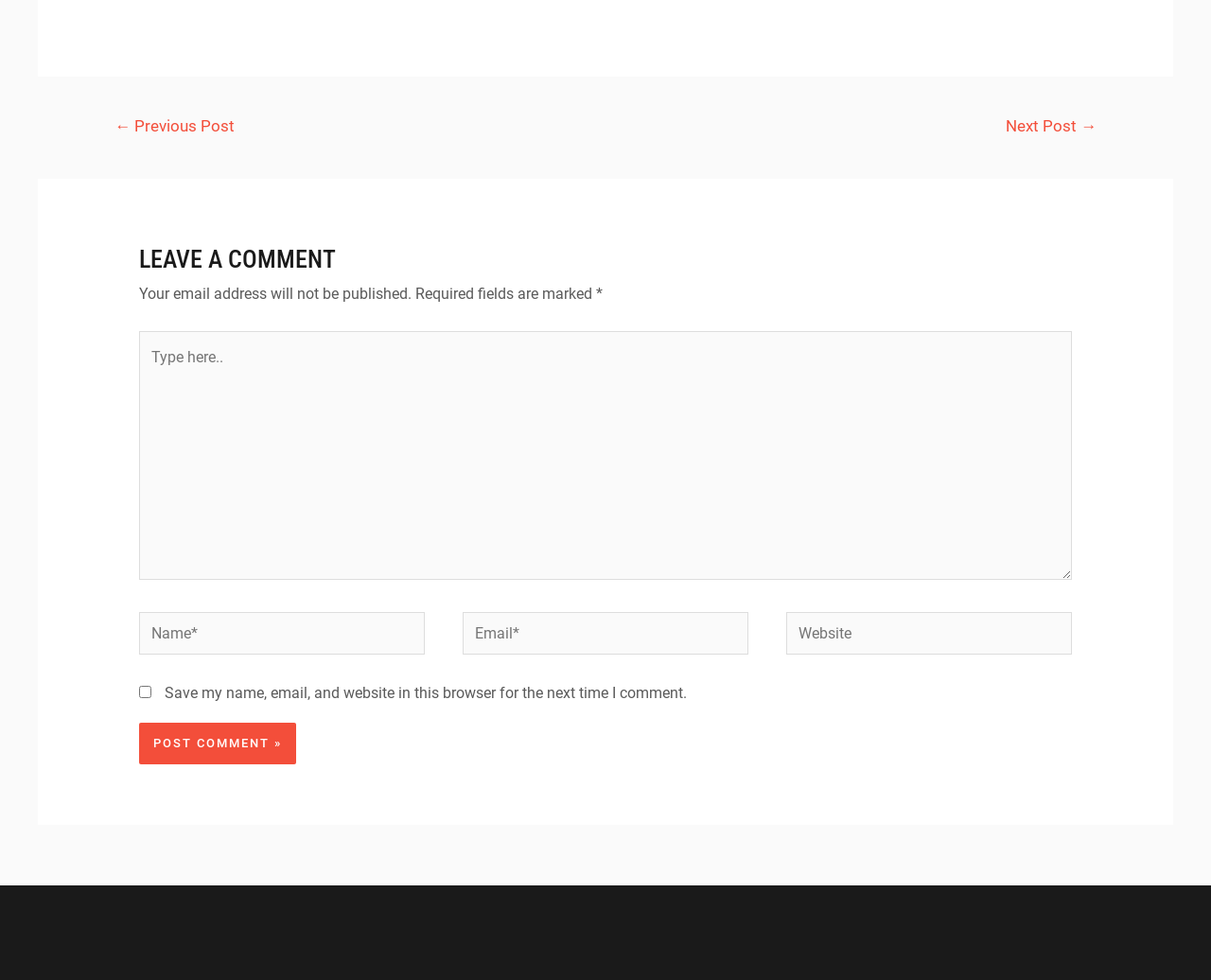What is the purpose of the comment section?
Look at the webpage screenshot and answer the question with a detailed explanation.

The purpose of the comment section is to allow users to leave a comment, as indicated by the heading 'LEAVE A COMMENT' and the presence of text boxes and a 'Post Comment' button.